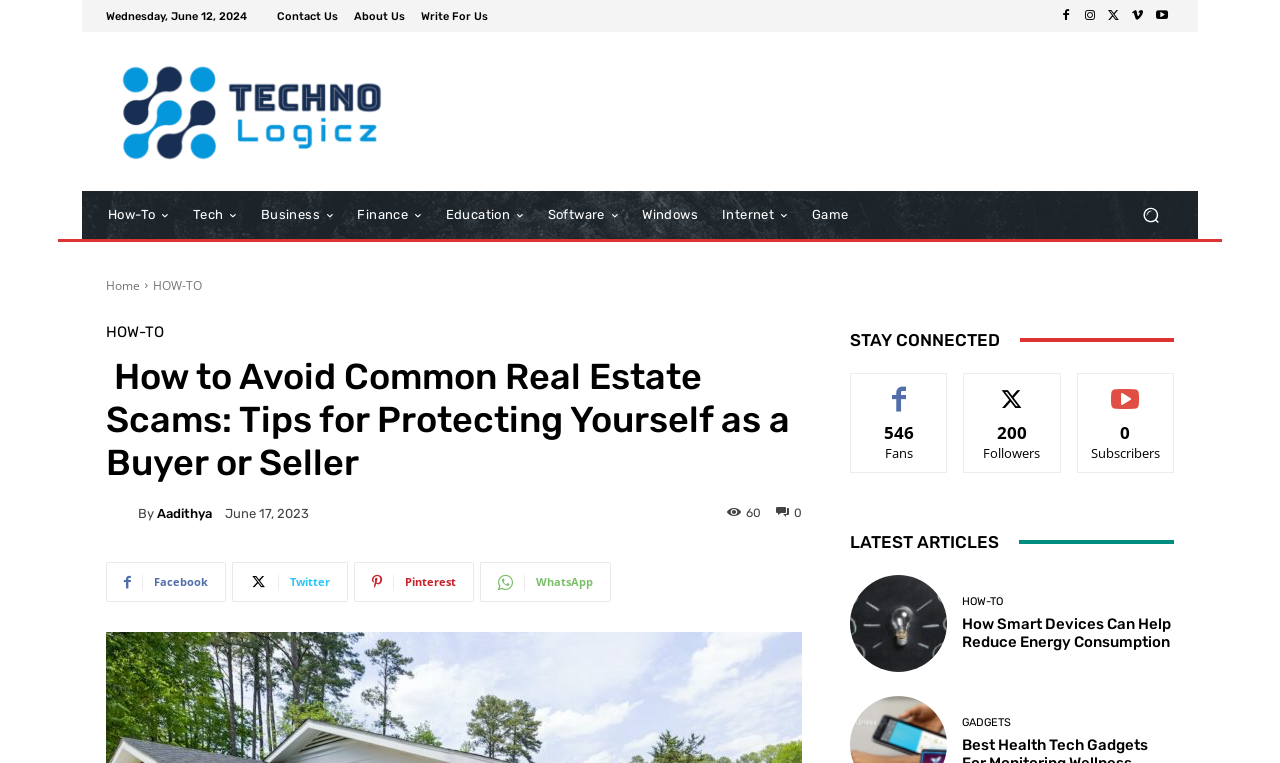Locate the bounding box coordinates of the element that should be clicked to fulfill the instruction: "Search for something".

[0.881, 0.25, 0.917, 0.312]